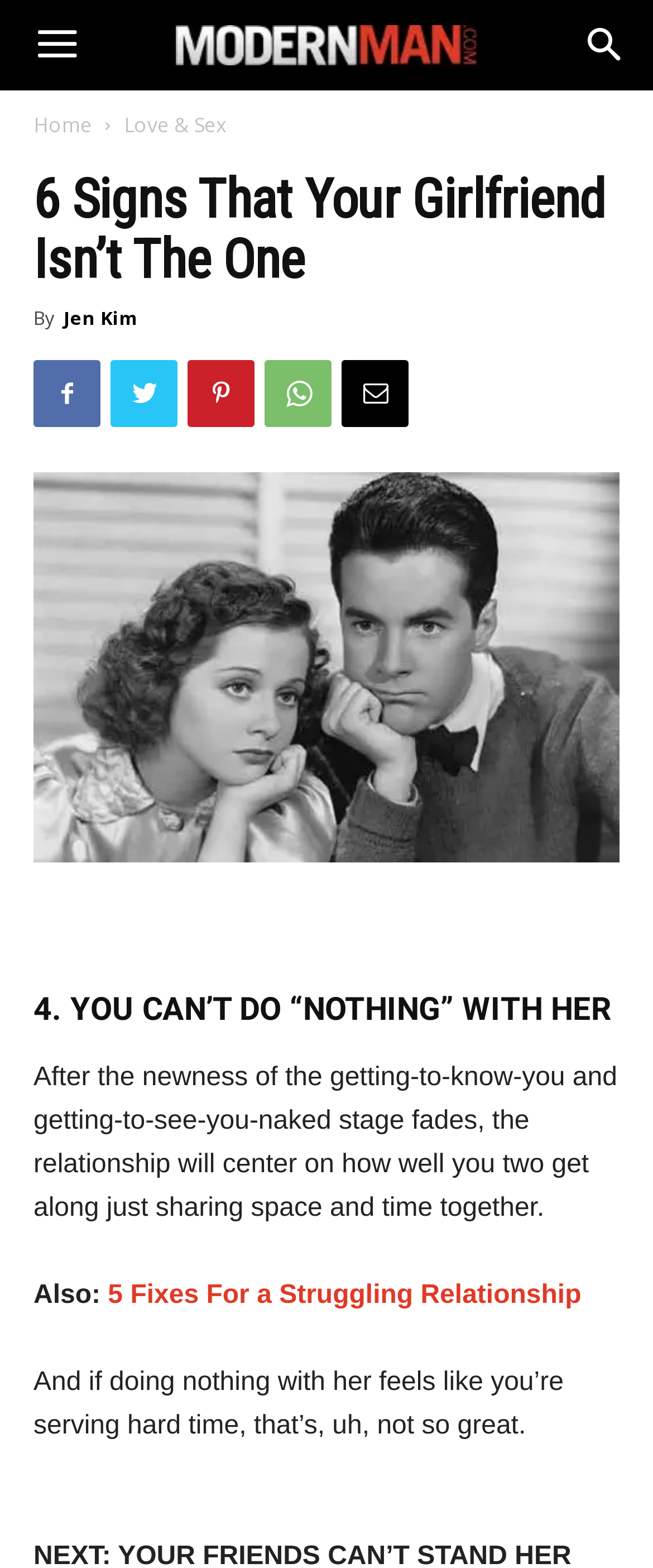Please provide a detailed answer to the question below based on the screenshot: 
What is the topic of the image?

The image is related to the topic of the article, which is about signs that your girlfriend isn't the one. The image caption is not provided, but based on the context, it can be inferred that the image is about a girlfriend.